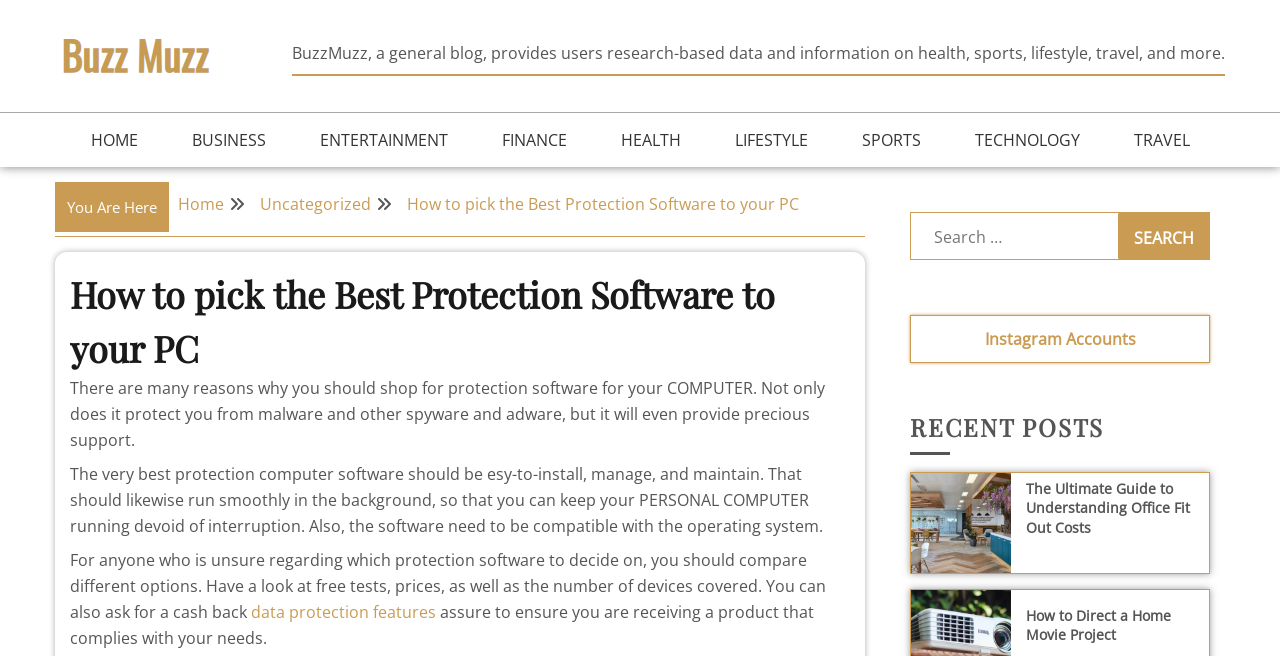Please respond to the question with a concise word or phrase:
What is the blog's name?

BuzzMuzz